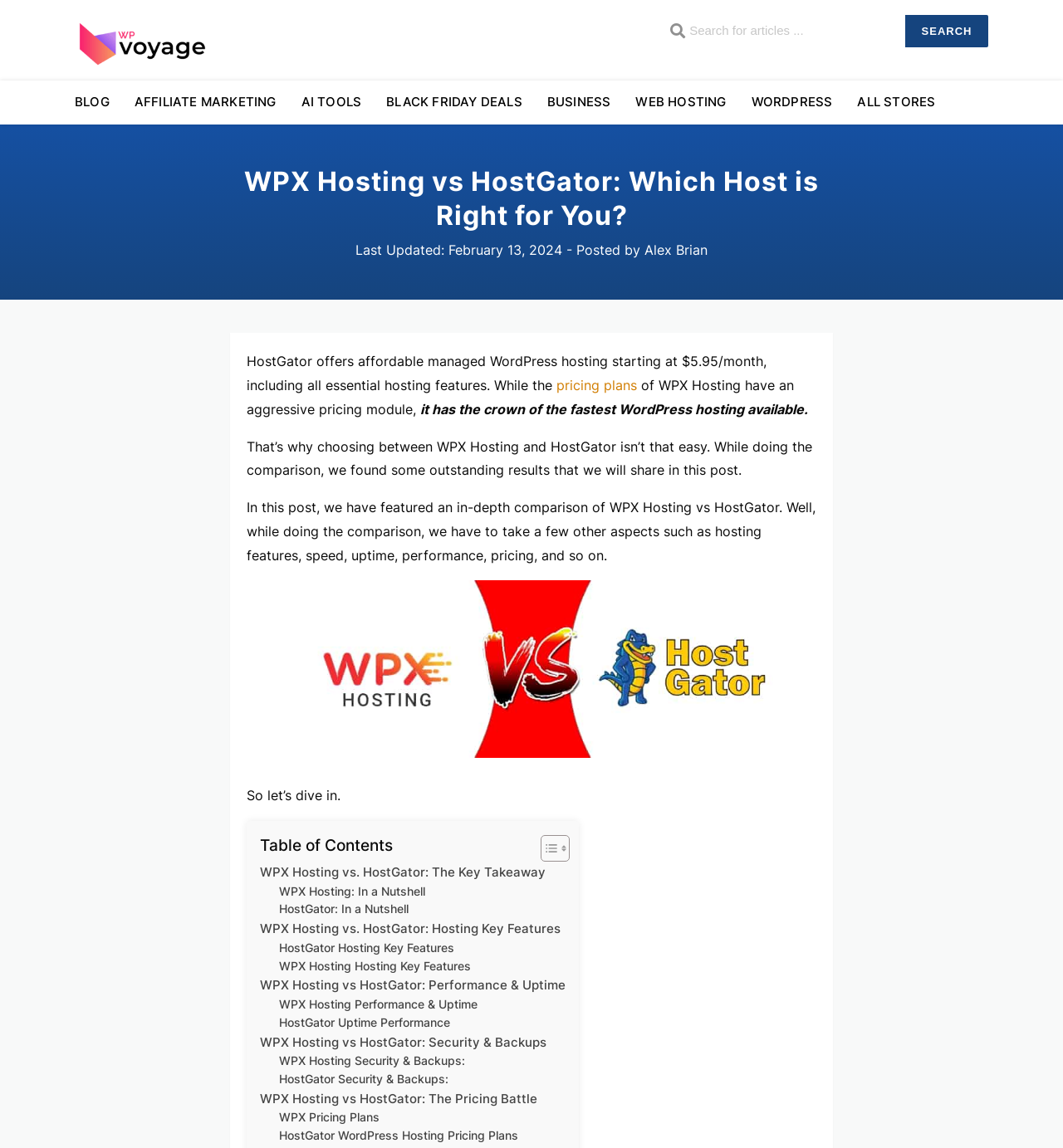What is the topic of comparison in this webpage? Based on the image, give a response in one word or a short phrase.

WPX Hosting vs HostGator